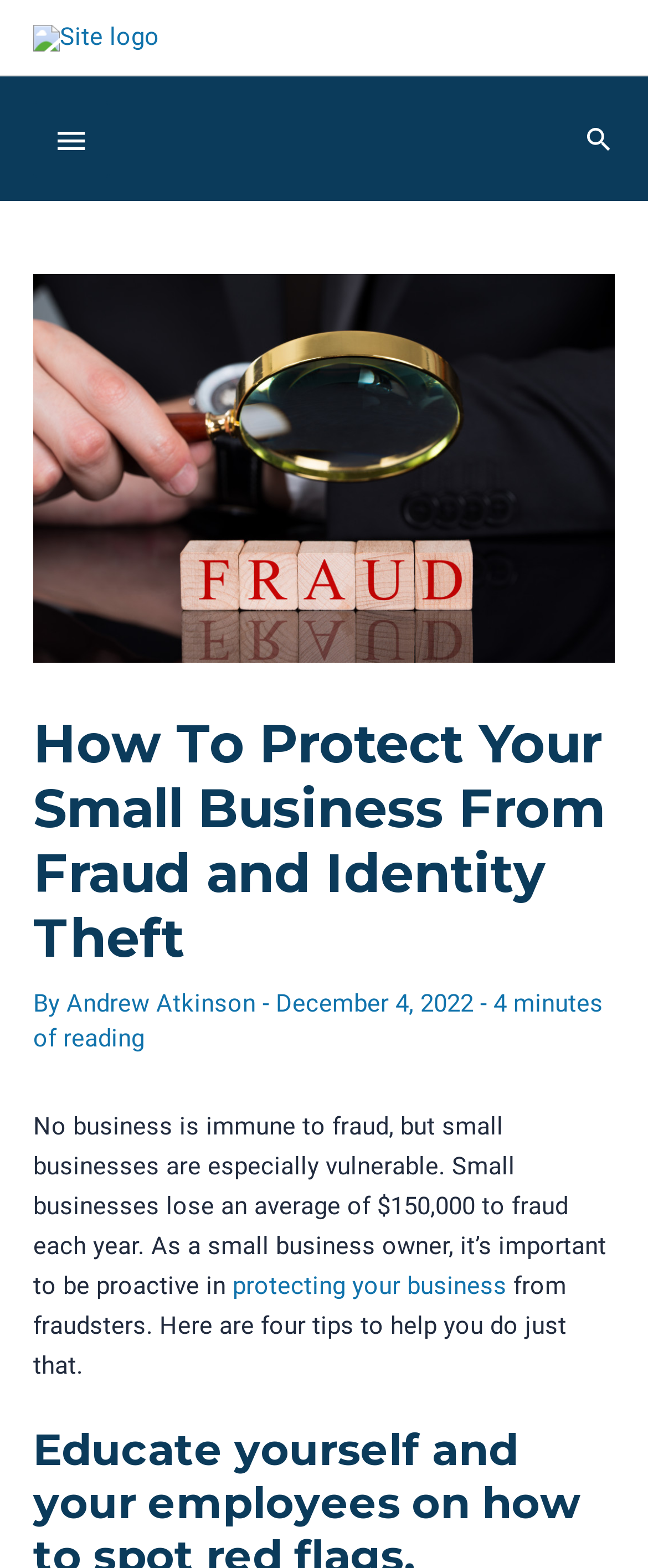What is the date of the article?
Please give a detailed and elaborate explanation in response to the question.

I found the date of the article by looking at the header section of the webpage, where it says 'December 4, 2022'.